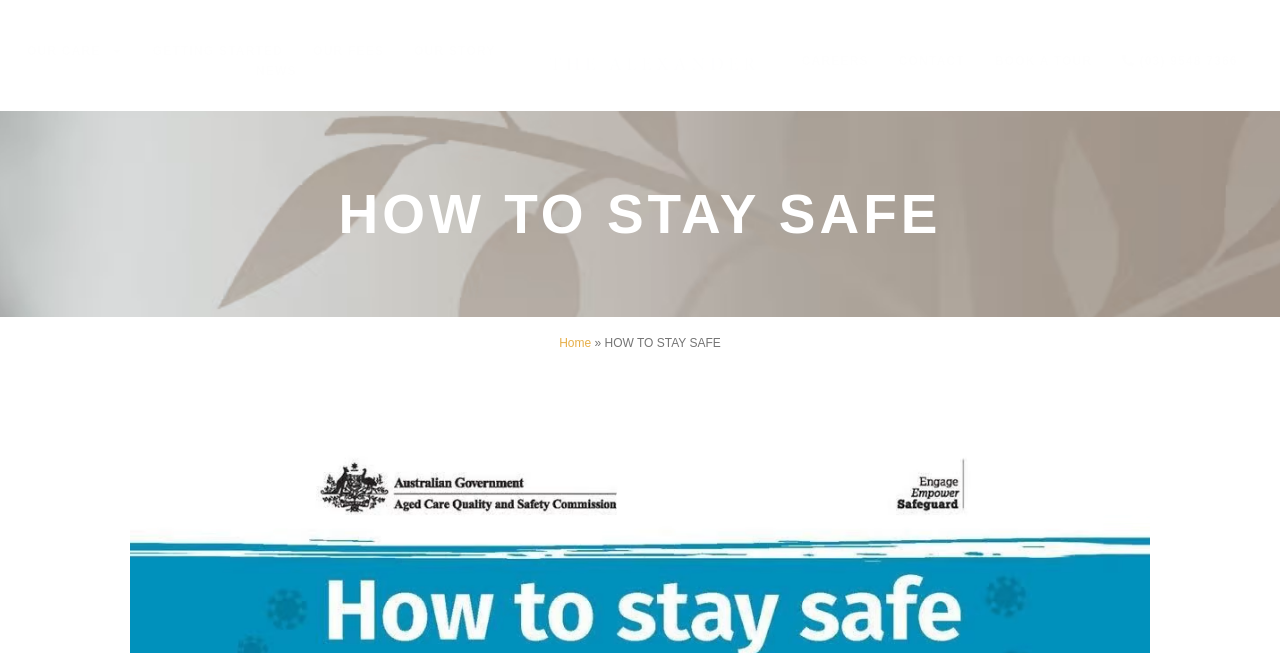What is the title or heading displayed on the webpage?

HOW TO STAY SAFE